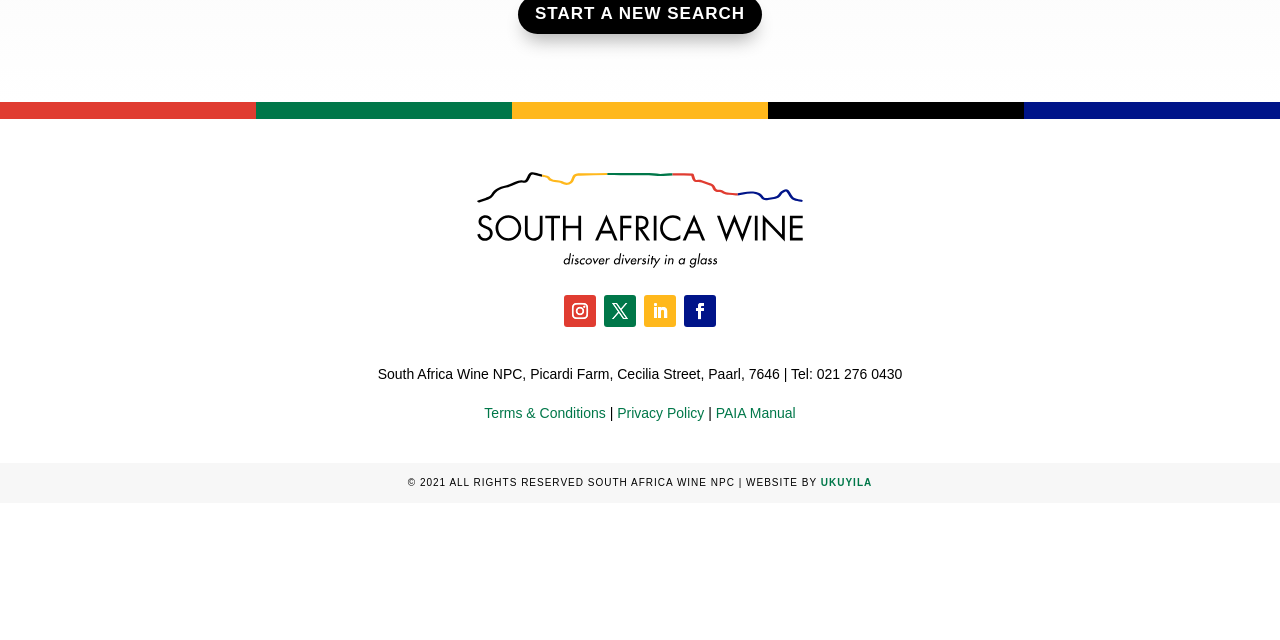Find and provide the bounding box coordinates for the UI element described with: "Terms & Conditions".

[0.378, 0.633, 0.473, 0.658]